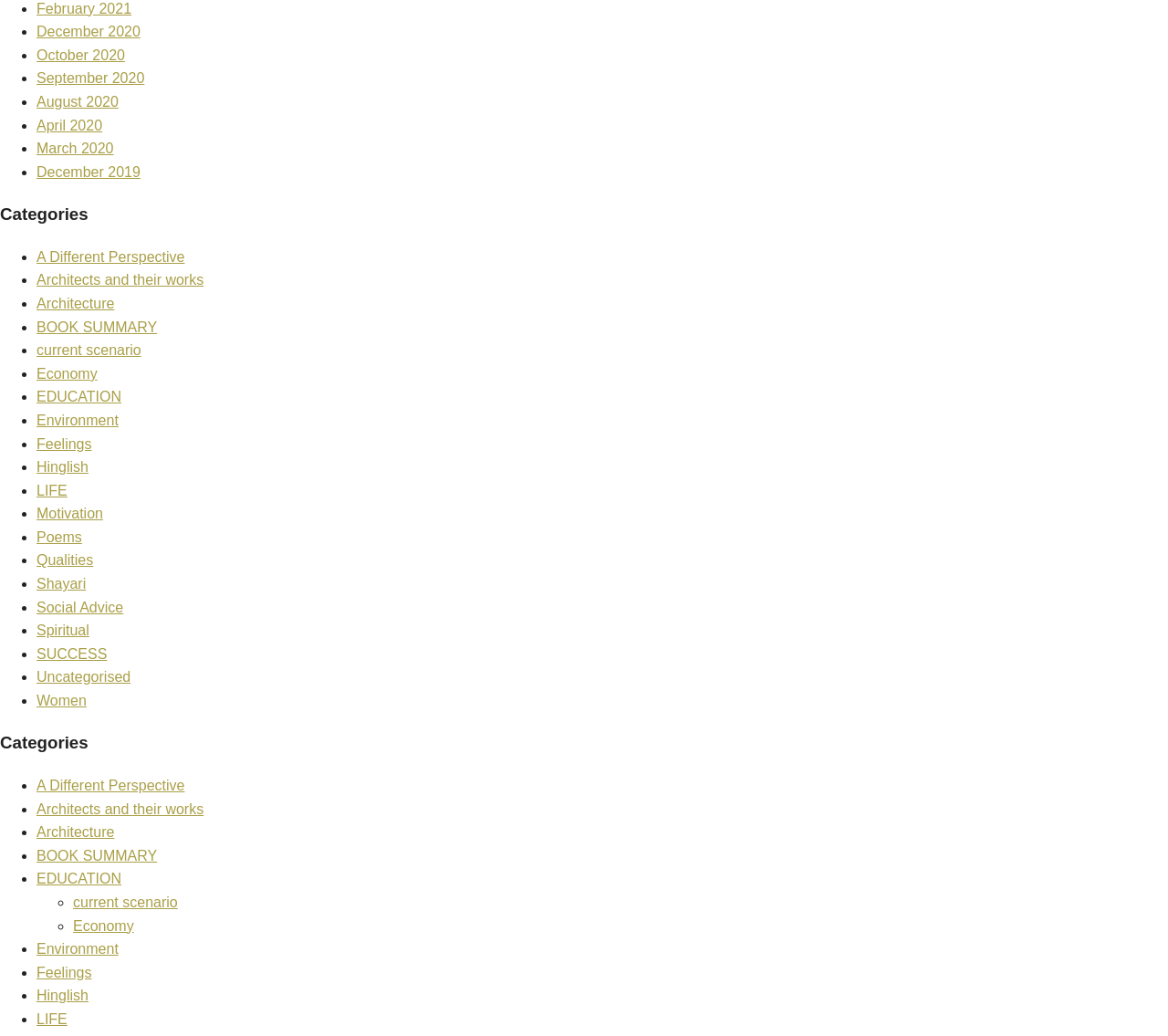Locate the bounding box of the UI element based on this description: "Poems". Provide four float numbers between 0 and 1 as [left, top, right, bottom].

[0.031, 0.511, 0.07, 0.526]